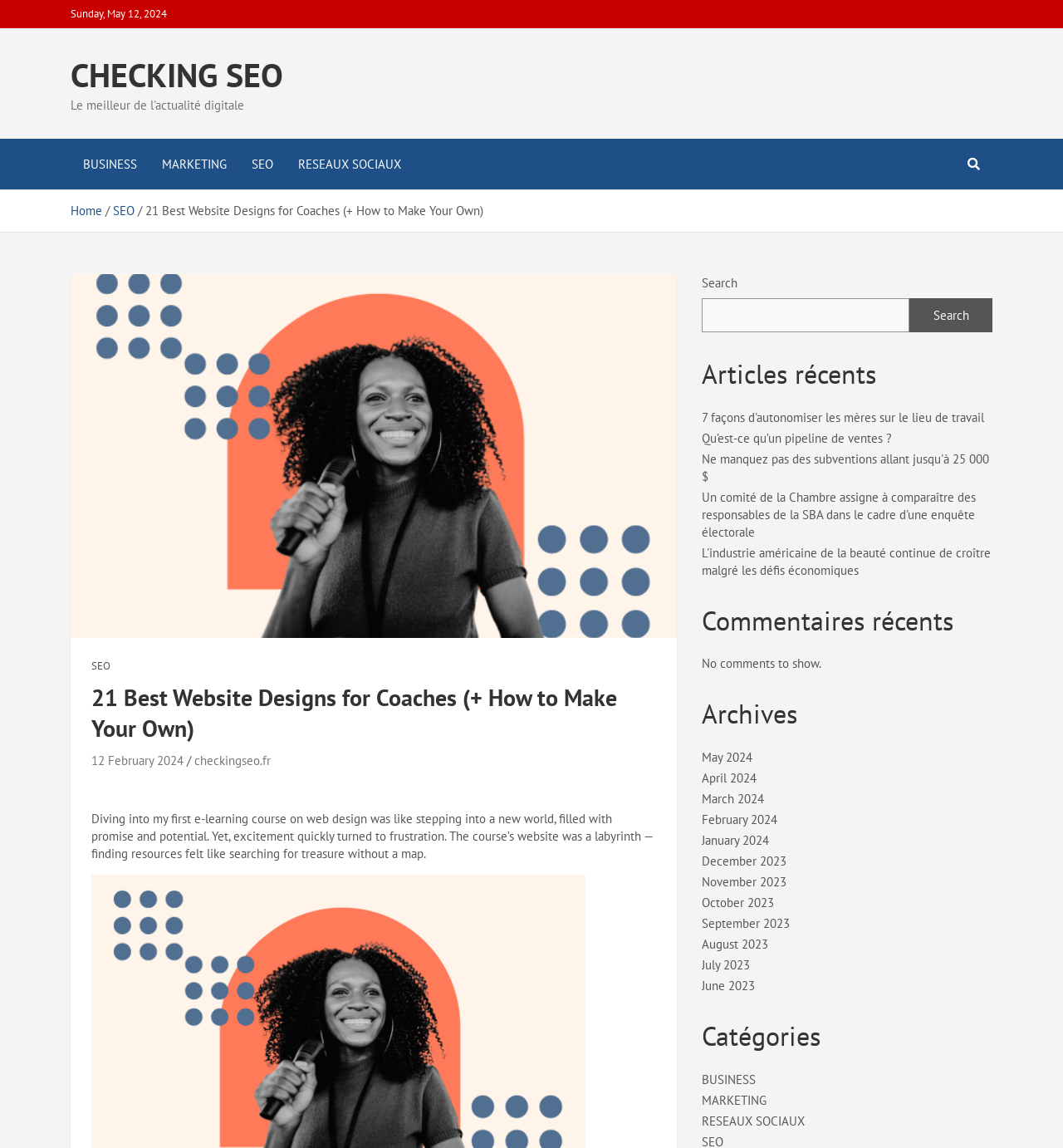Please predict the bounding box coordinates of the element's region where a click is necessary to complete the following instruction: "download Ondesoft iTunes Converter 8.2.1 Crack". The coordinates should be represented by four float numbers between 0 and 1, i.e., [left, top, right, bottom].

None